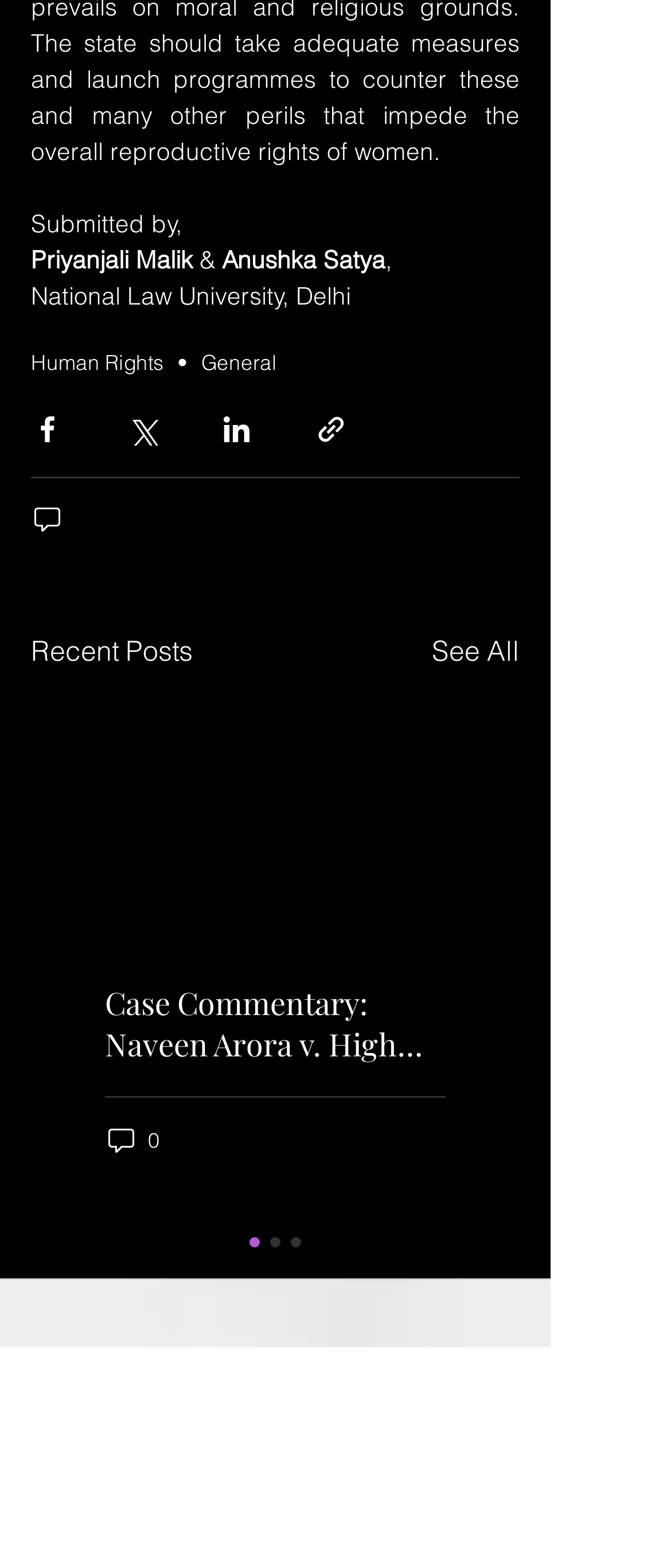Provide a one-word or short-phrase answer to the question:
Who submitted the post?

Priyanjali Malik and Anushka Satya